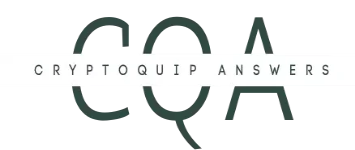What is the focus of the CryptoQuip platform?
Using the information from the image, answer the question thoroughly.

The overall aesthetic of the logo reflects a focus on intelligence and accessibility, inviting users to engage with the content confidently, which is in line with the platform's aim to provide users with answers to puzzles and cryptic clues.